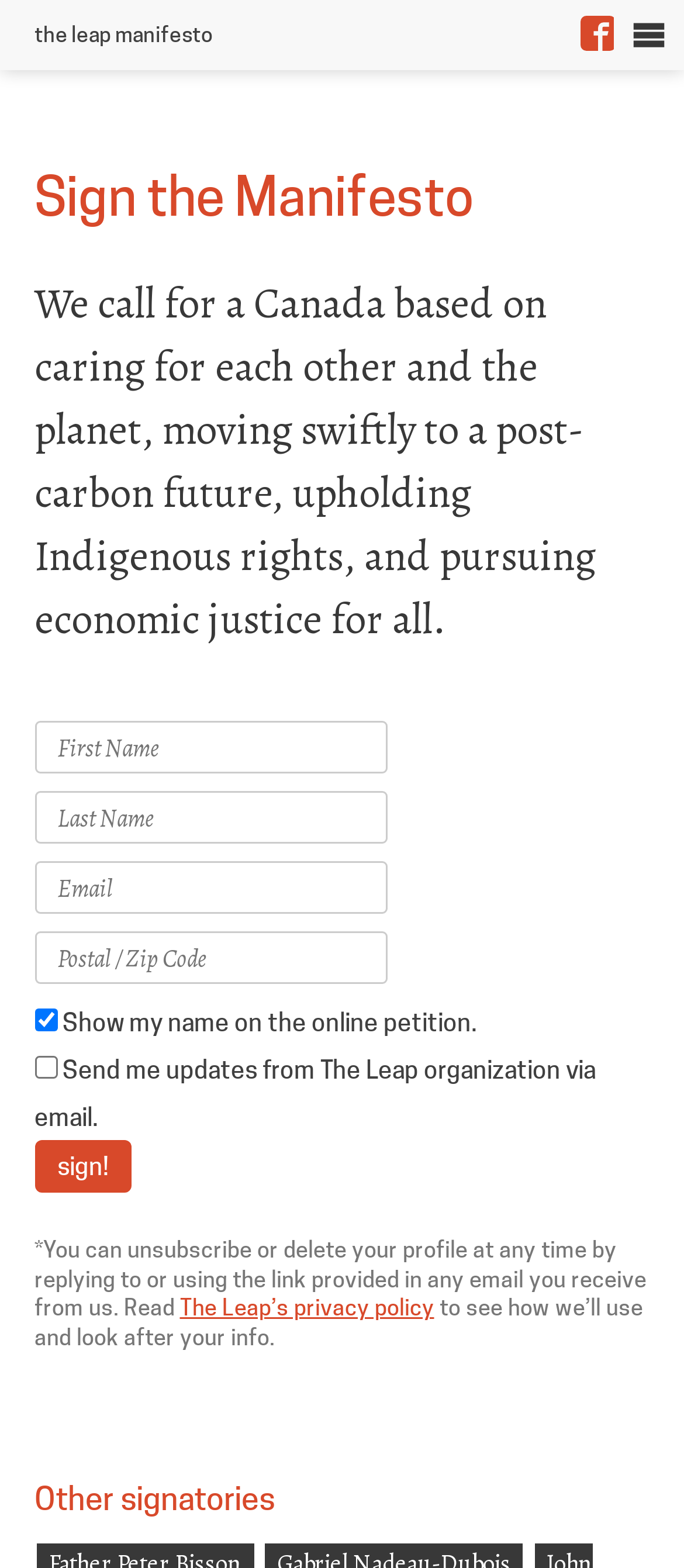Using the webpage screenshot and the element description The Leap’s privacy policy, determine the bounding box coordinates. Specify the coordinates in the format (top-left x, top-left y, bottom-right x, bottom-right y) with values ranging from 0 to 1.

[0.263, 0.826, 0.635, 0.842]